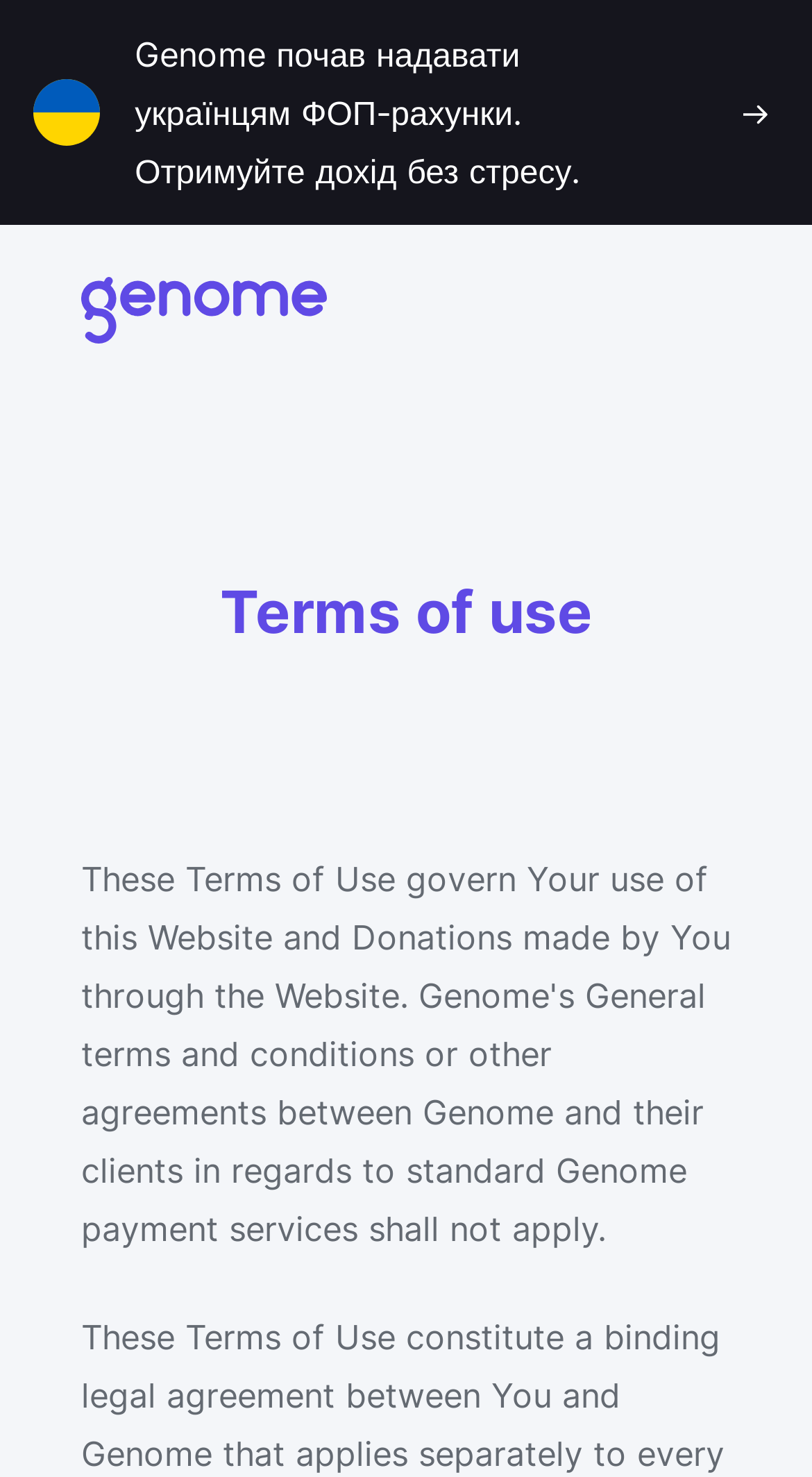Find and provide the bounding box coordinates for the UI element described here: "alt="logo"". The coordinates should be given as four float numbers between 0 and 1: [left, top, right, bottom].

[0.1, 0.152, 0.403, 0.254]